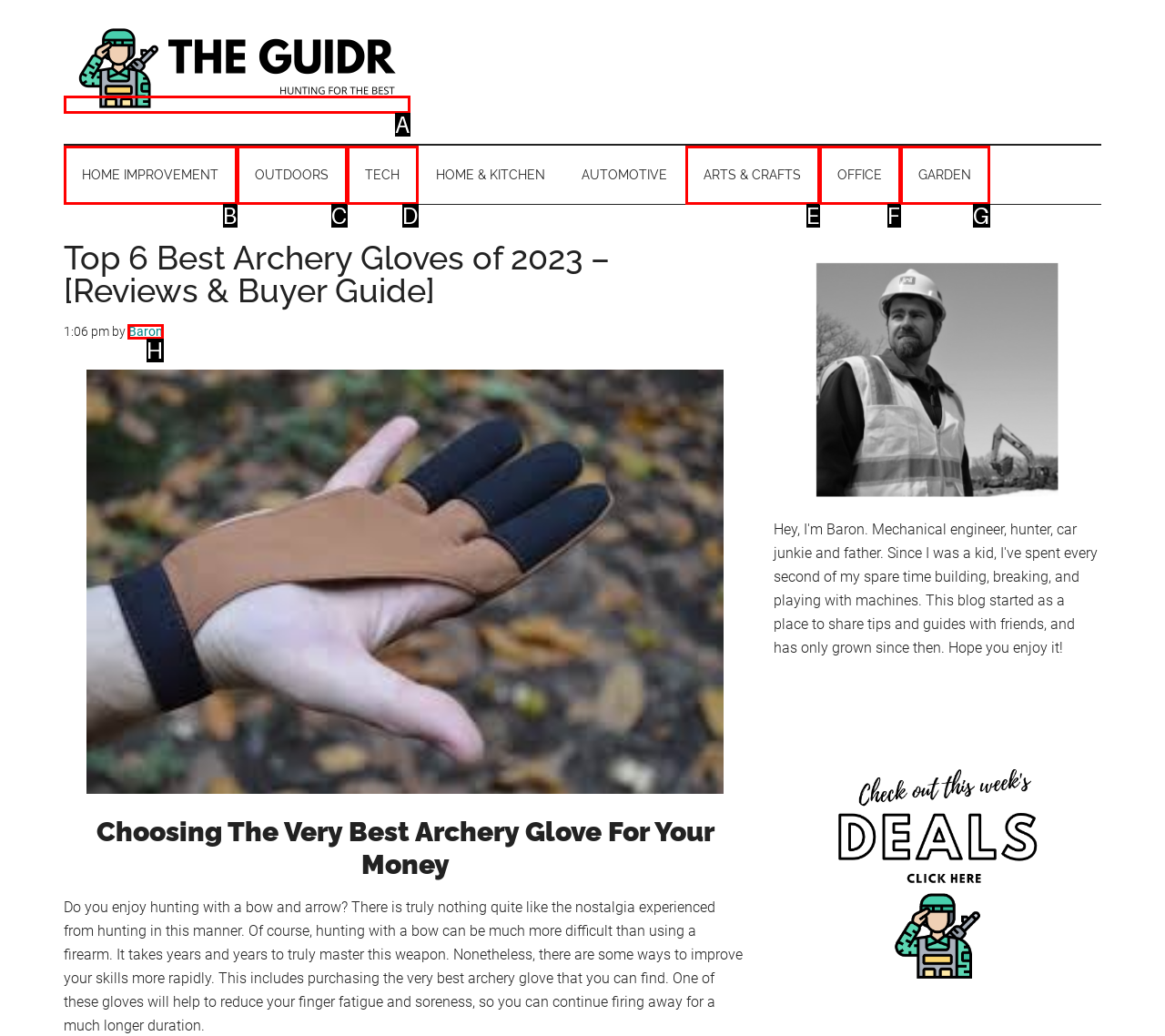Tell me which letter corresponds to the UI element that should be clicked to fulfill this instruction: Click on the 'Baron' link
Answer using the letter of the chosen option directly.

H